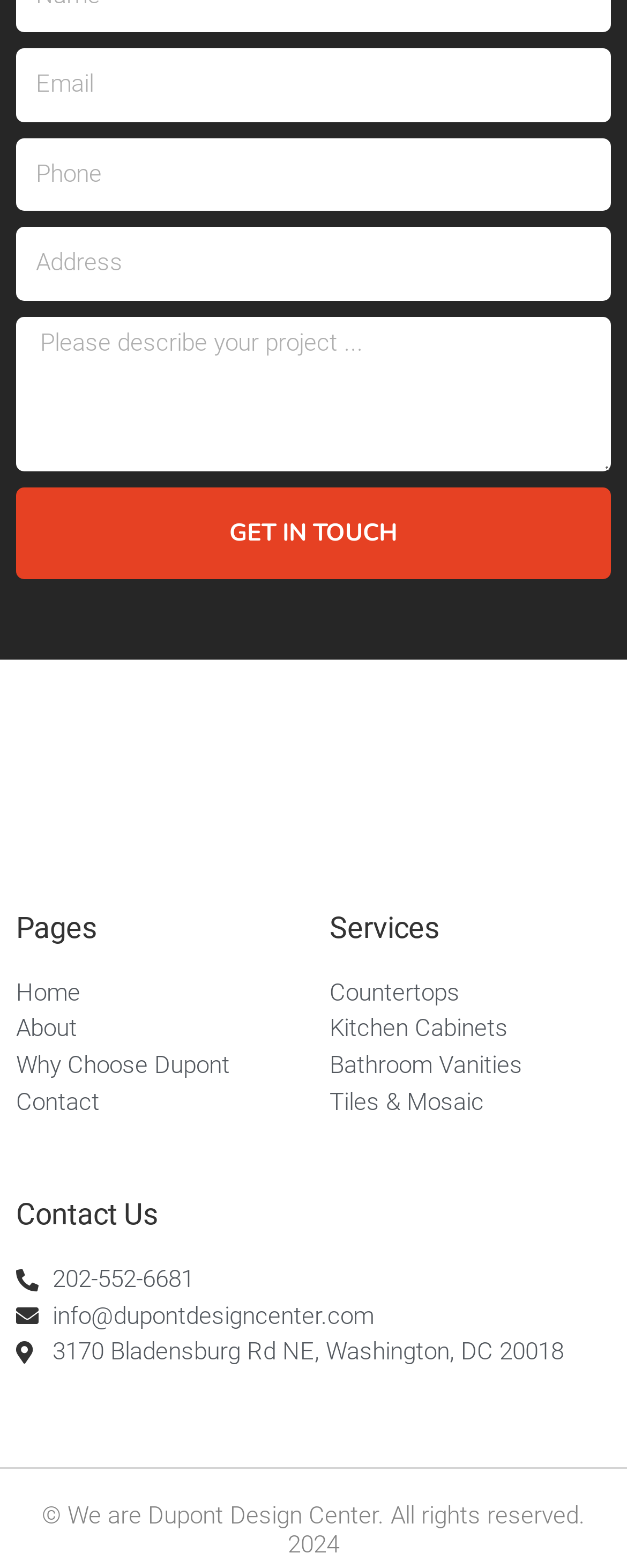How many services are listed on the webpage?
Provide a well-explained and detailed answer to the question.

I counted the links in the 'Services' section and found four services: 'Countertops', 'Kitchen Cabinets', 'Bathroom Vanities', and 'Tiles & Mosaic'.